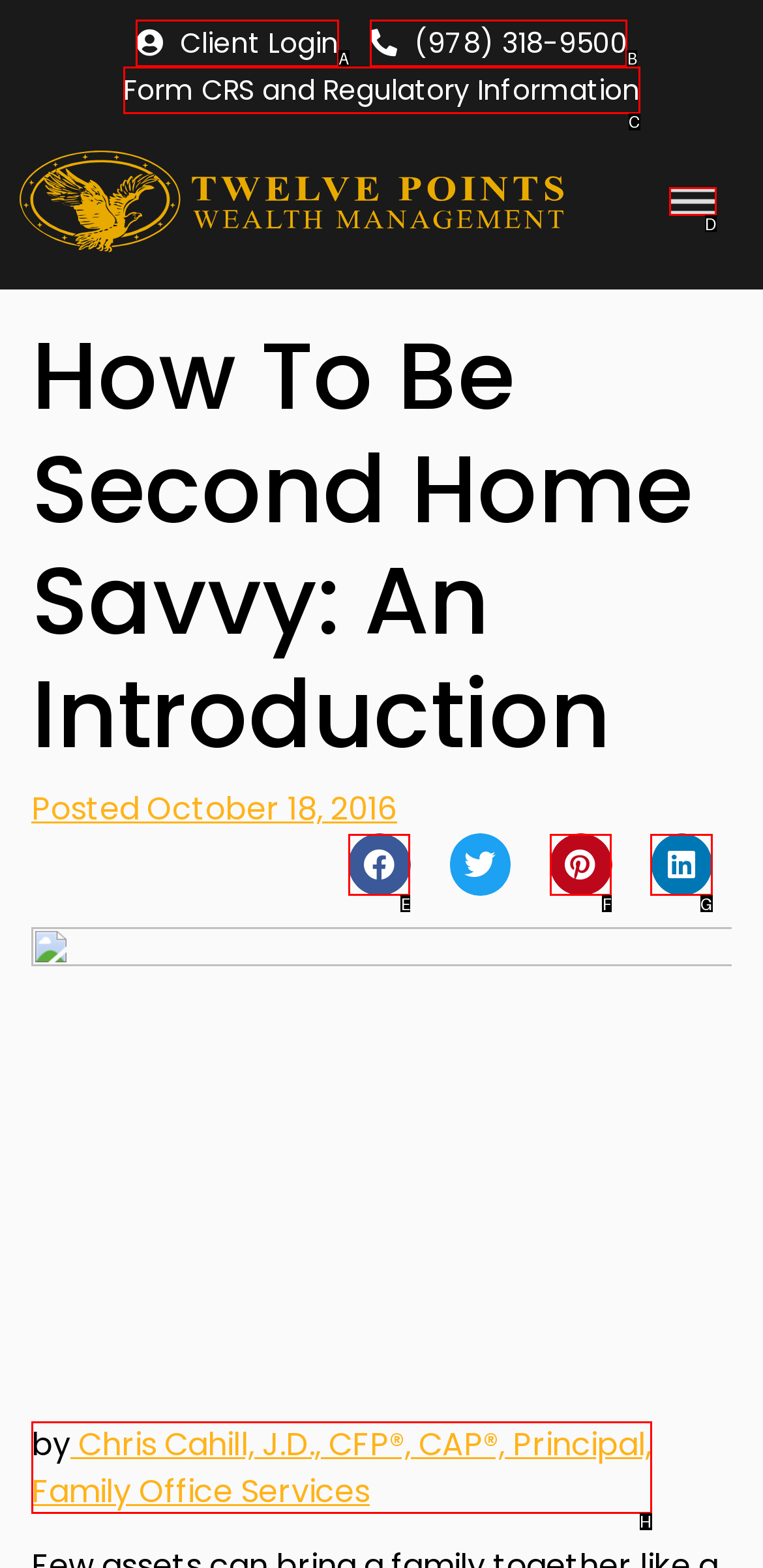From the provided options, pick the HTML element that matches the description: Client Login. Respond with the letter corresponding to your choice.

A